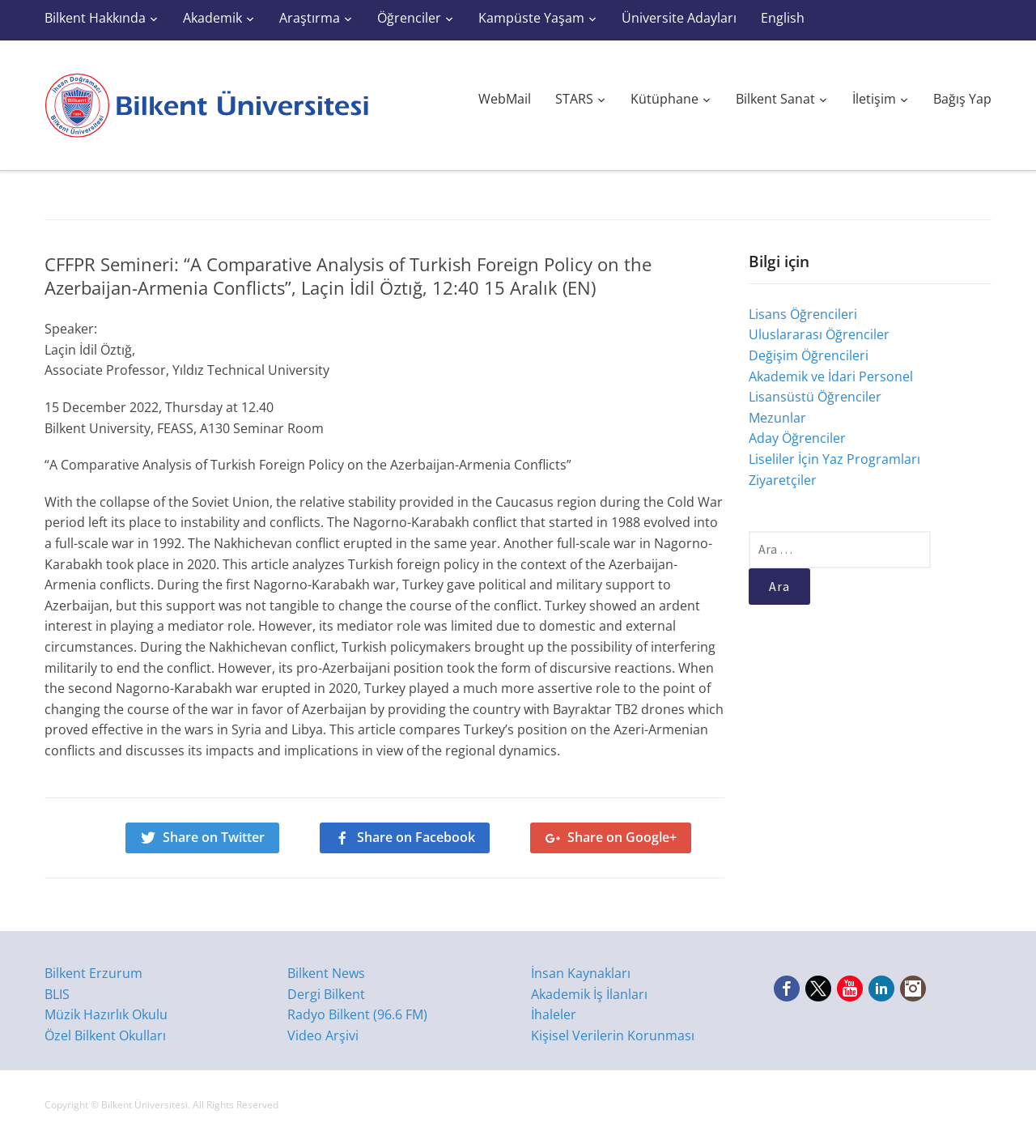Identify the bounding box coordinates of the region that should be clicked to execute the following instruction: "Follow".

None